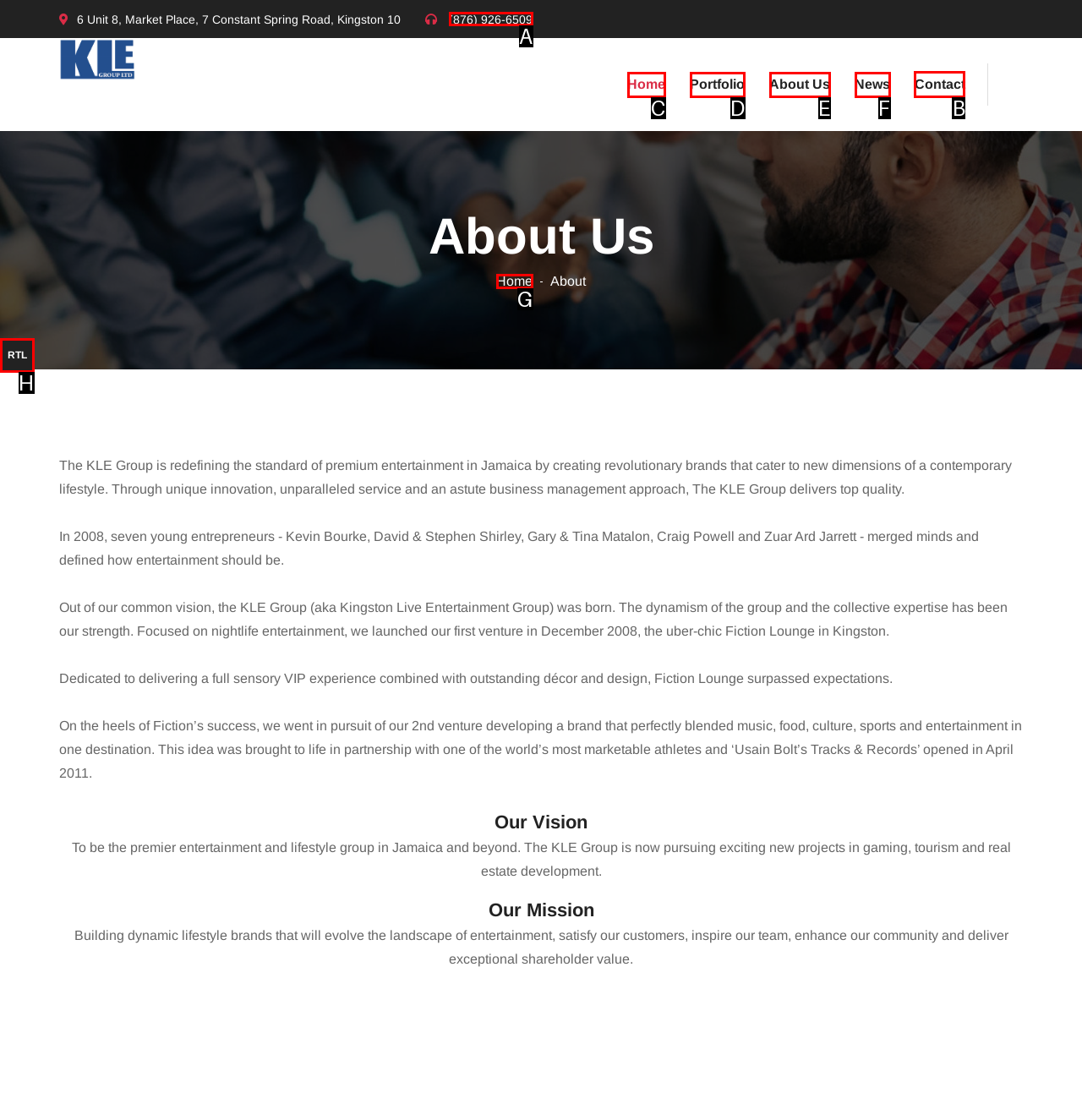Determine the correct UI element to click for this instruction: Visit the Contact page. Respond with the letter of the chosen element.

B